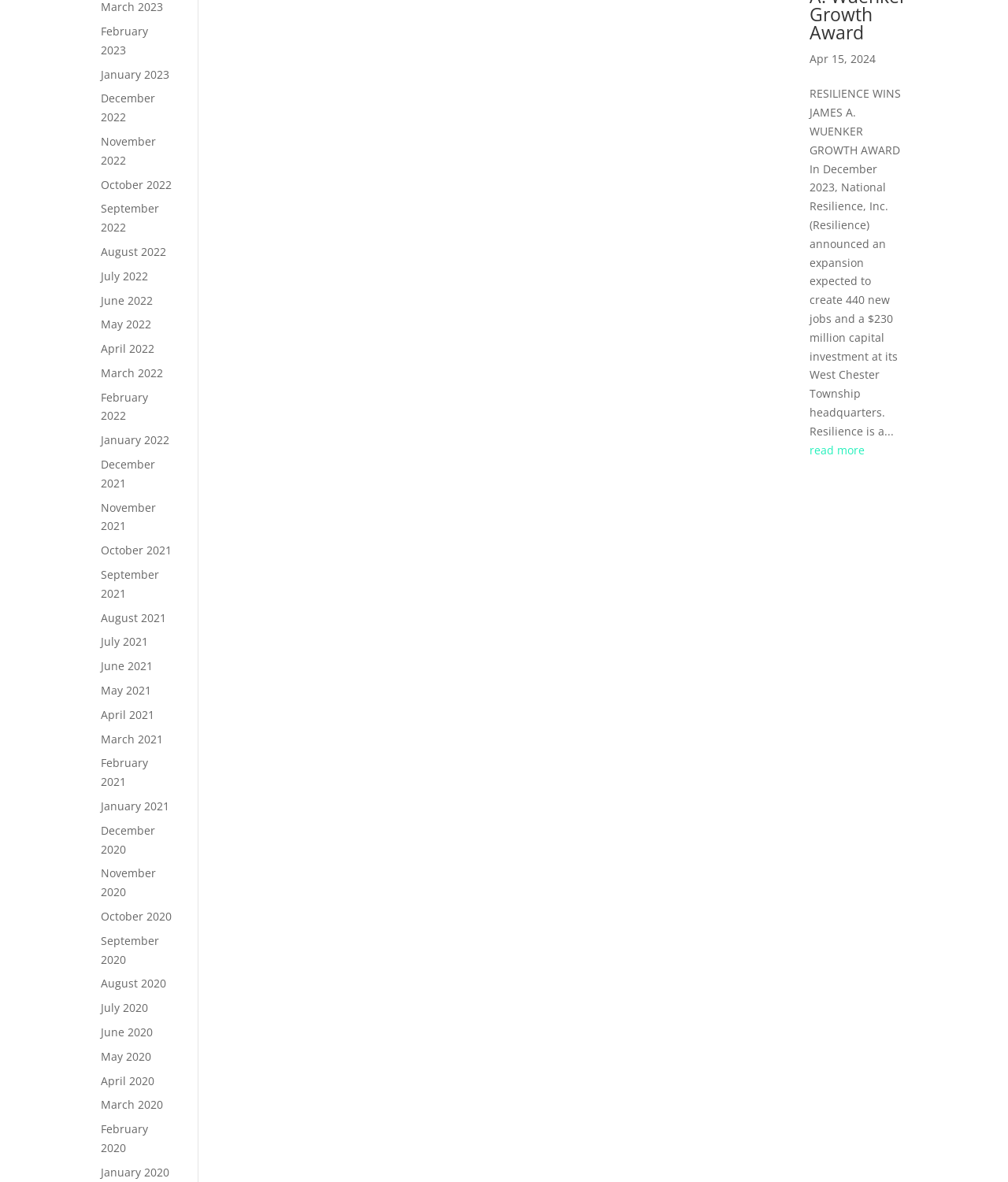Identify the bounding box coordinates for the element you need to click to achieve the following task: "Read more about RESILIENCE WINS JAMES A. WUENKER GROWTH AWARD". The coordinates must be four float values ranging from 0 to 1, formatted as [left, top, right, bottom].

[0.803, 0.373, 0.9, 0.389]